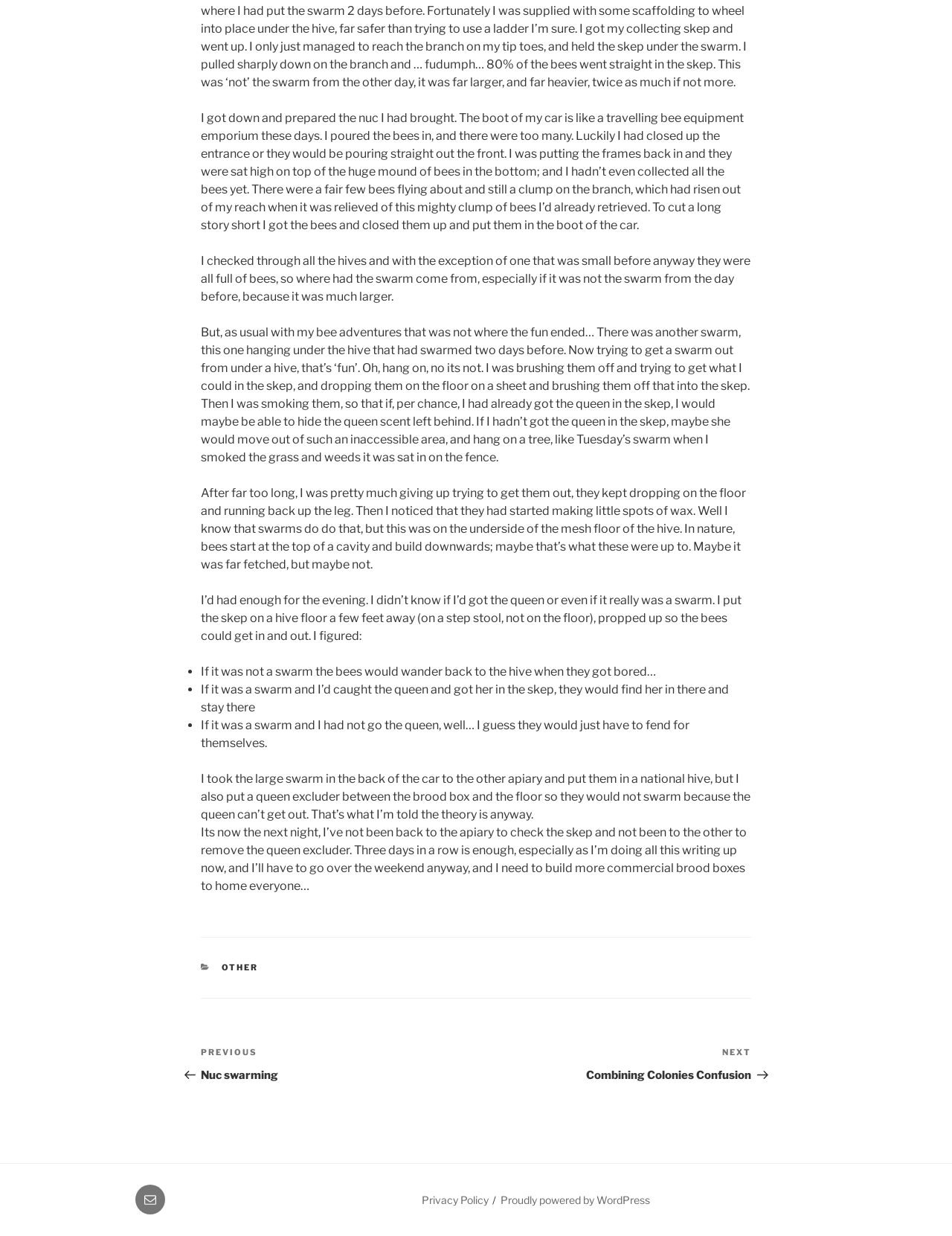Given the webpage screenshot, identify the bounding box of the UI element that matches this description: "parent_node: Search name="globalkeywords"".

None